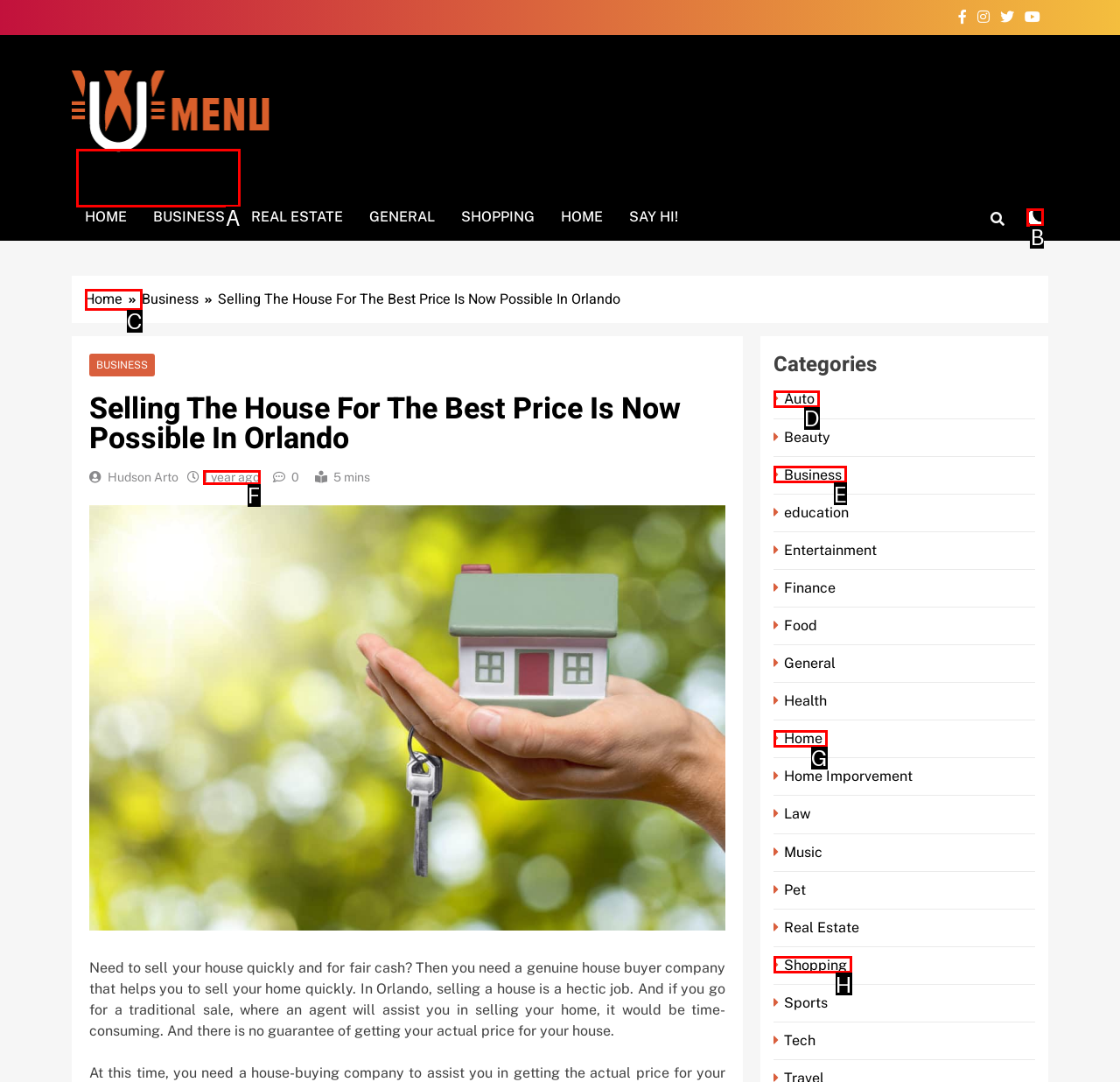Tell me which element should be clicked to achieve the following objective: Click the checkbox
Reply with the letter of the correct option from the displayed choices.

B